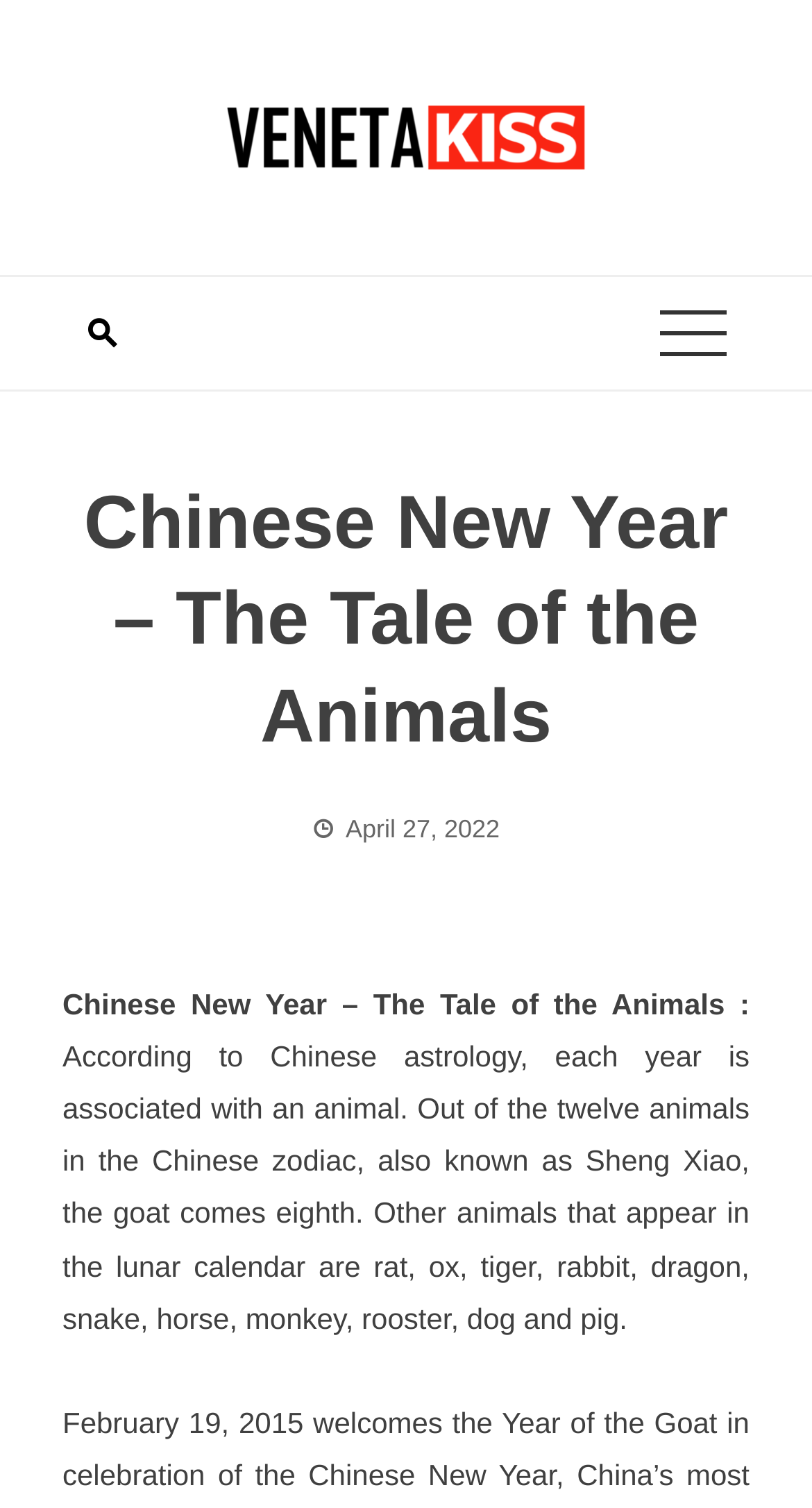Provide a comprehensive description of the webpage.

The webpage is about Chinese New Year, specifically focusing on the tale of the animals. At the top of the page, there are two links, one on the left and one on the right, which are likely navigation links. Below these links, there is a prominent heading that reads "Chinese New Year – The Tale of the Animals", taking up most of the width of the page. 

Underneath the heading, there is a timestamp indicating the date "April 27, 2022". Following this, there is a paragraph of text that explains the concept of Chinese astrology, where each year is associated with an animal from the Chinese zodiac. The text lists the 12 animals, including the goat, rat, ox, tiger, rabbit, dragon, snake, horse, monkey, rooster, dog, and pig. This paragraph is positioned below the timestamp and takes up most of the width of the page, similar to the heading.